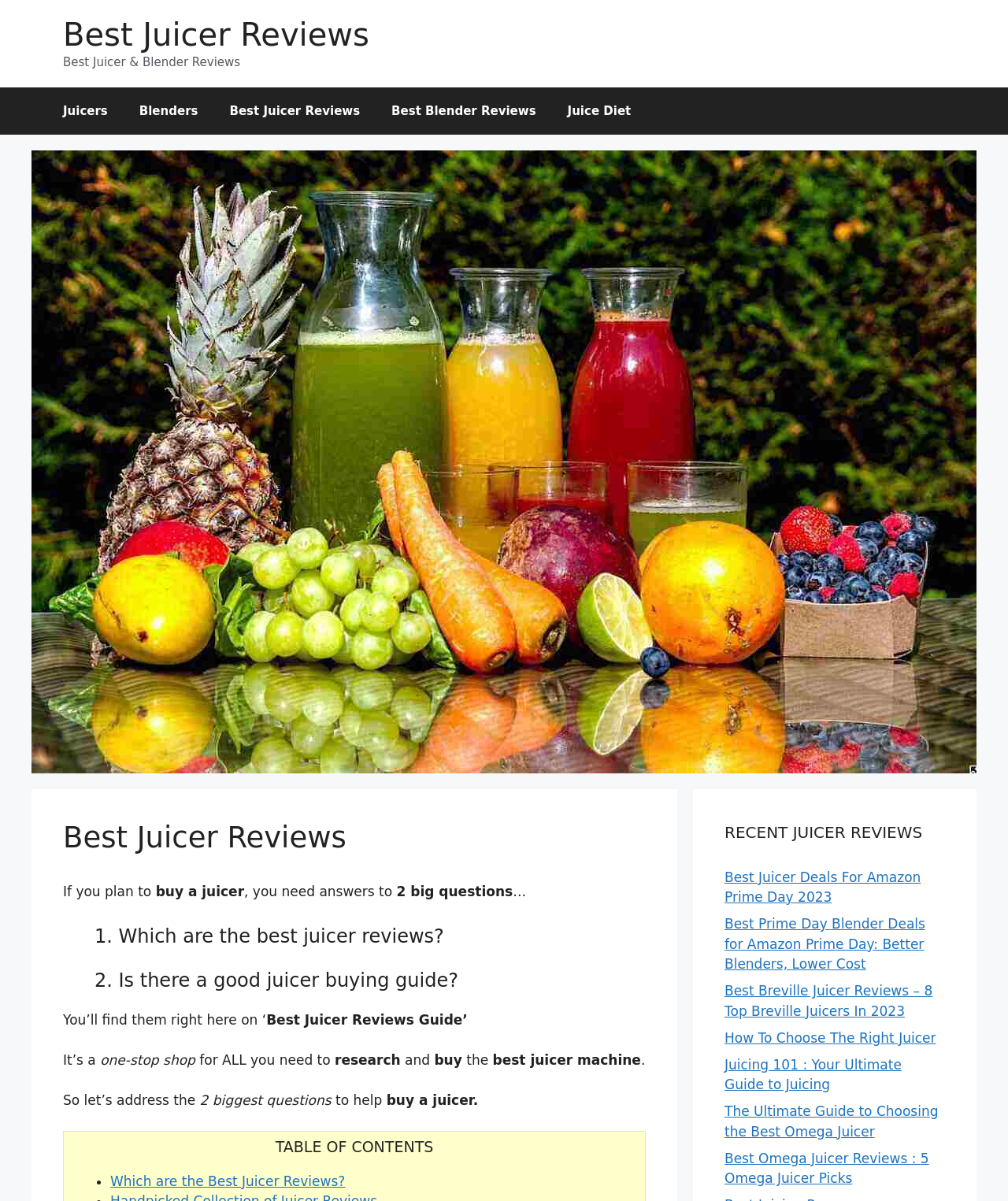Determine the bounding box coordinates for the clickable element required to fulfill the instruction: "Check out the 'Best Juicer Deals For Amazon Prime Day 2023' review". Provide the coordinates as four float numbers between 0 and 1, i.e., [left, top, right, bottom].

[0.719, 0.724, 0.914, 0.753]